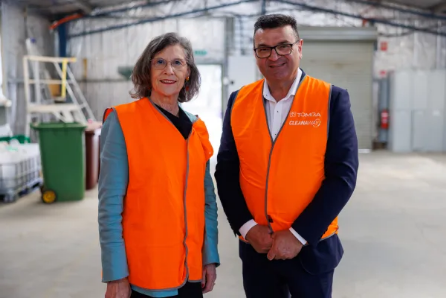What is the name of the company collaborating with AXIS Worx team?
Give a single word or phrase answer based on the content of the image.

TOMRA Cleanaway